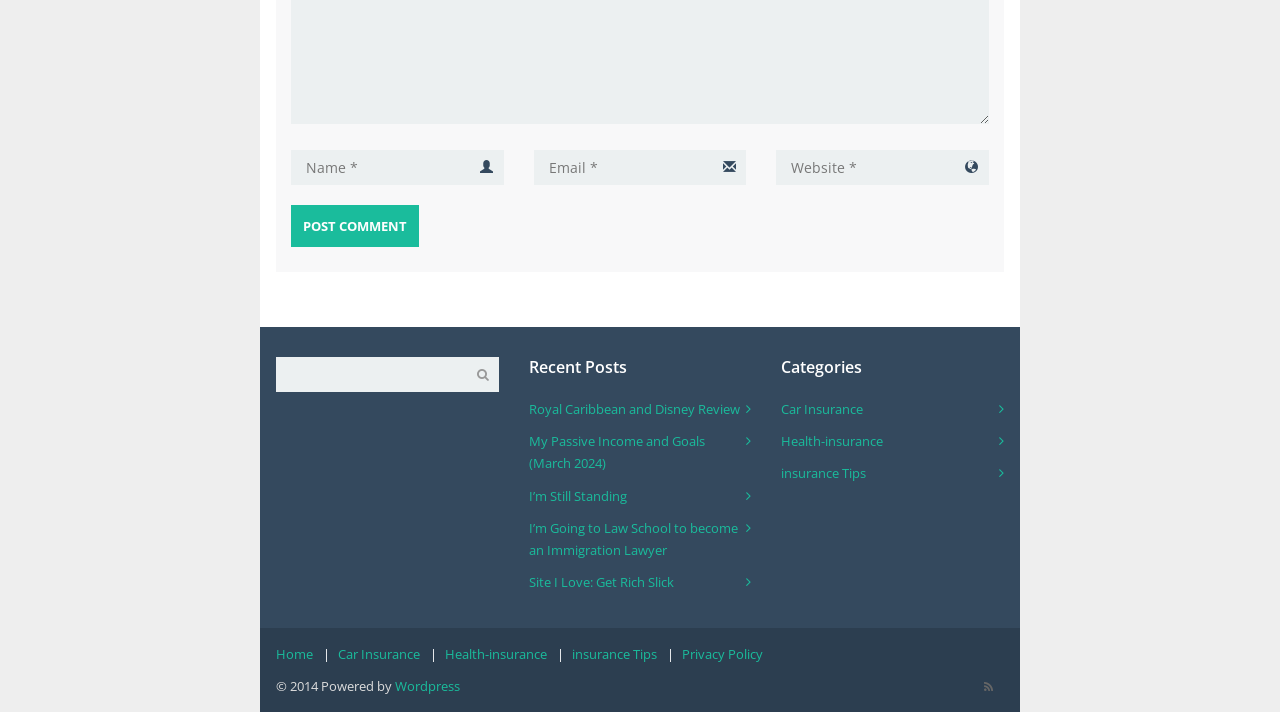What is the last link in the footer section? Based on the image, give a response in one word or a short phrase.

Privacy Policy